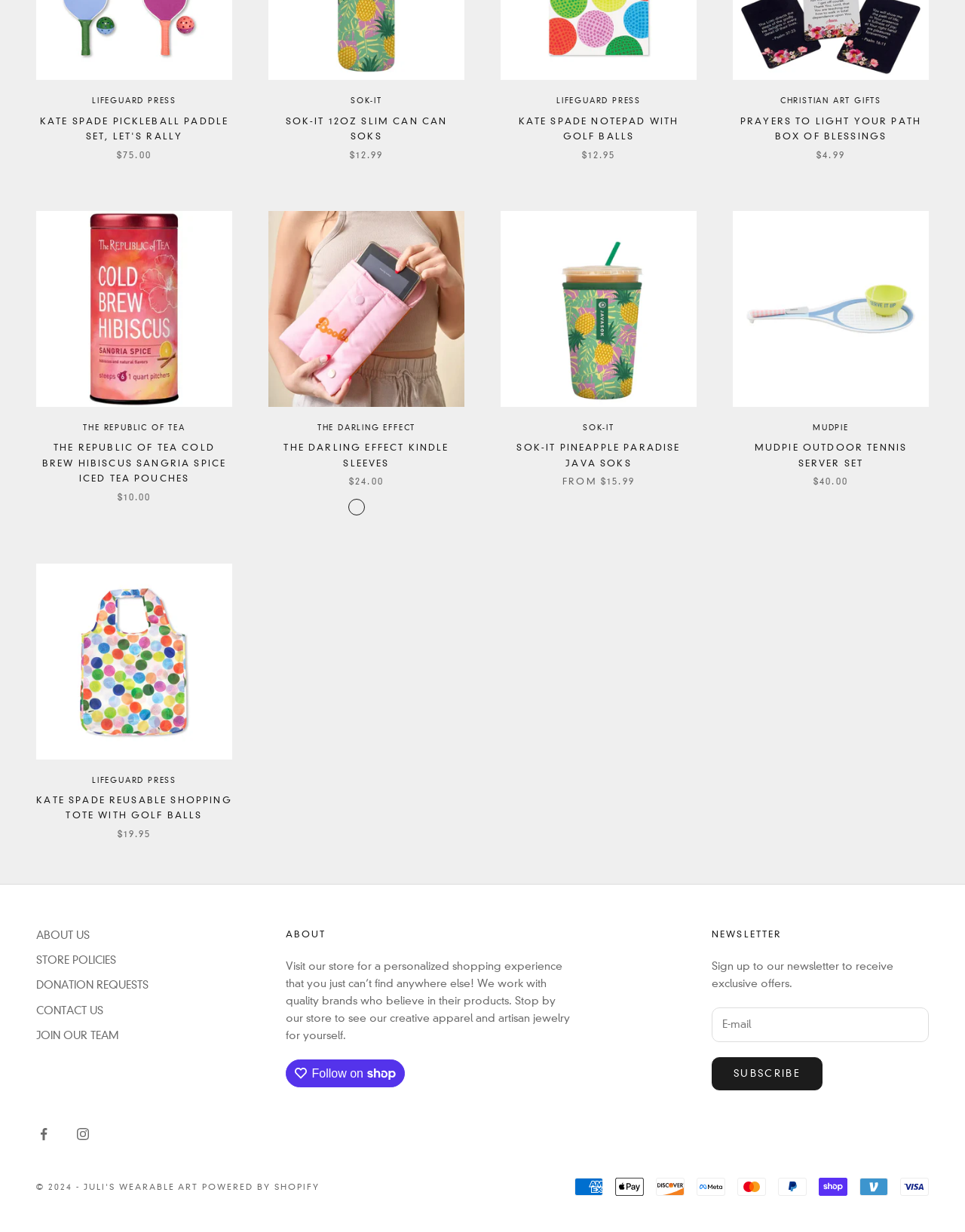How many payment methods are accepted on this webpage?
Based on the screenshot, give a detailed explanation to answer the question.

I counted the number of payment method images at the bottom of the webpage, including American Express, Apple Pay, Discover, Meta Pay, Mastercard, PayPal, Shop Pay, Venmo, and Visa, which totals 10 payment methods.